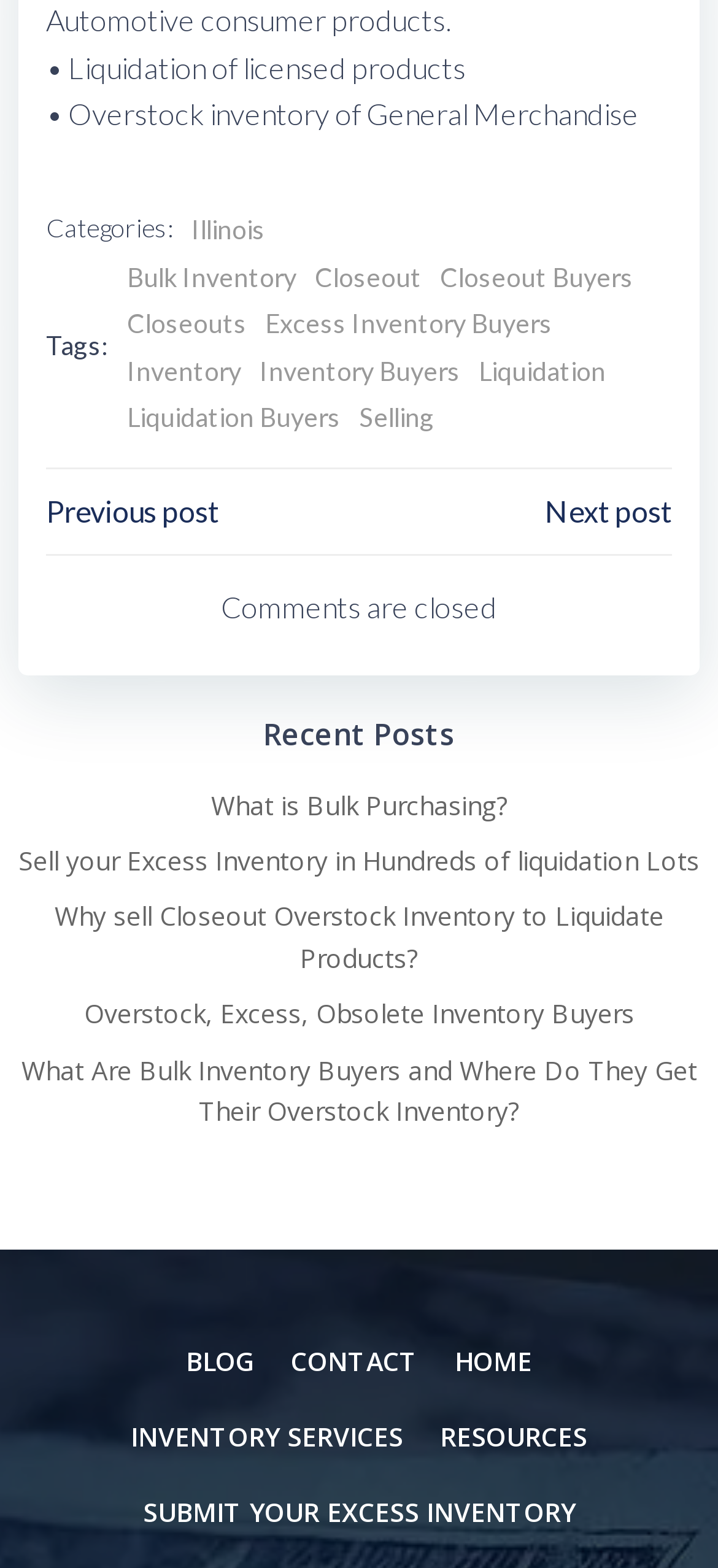Provide the bounding box coordinates of the HTML element this sentence describes: "Overstock, Excess, Obsolete Inventory Buyers". The bounding box coordinates consist of four float numbers between 0 and 1, i.e., [left, top, right, bottom].

[0.117, 0.635, 0.883, 0.658]